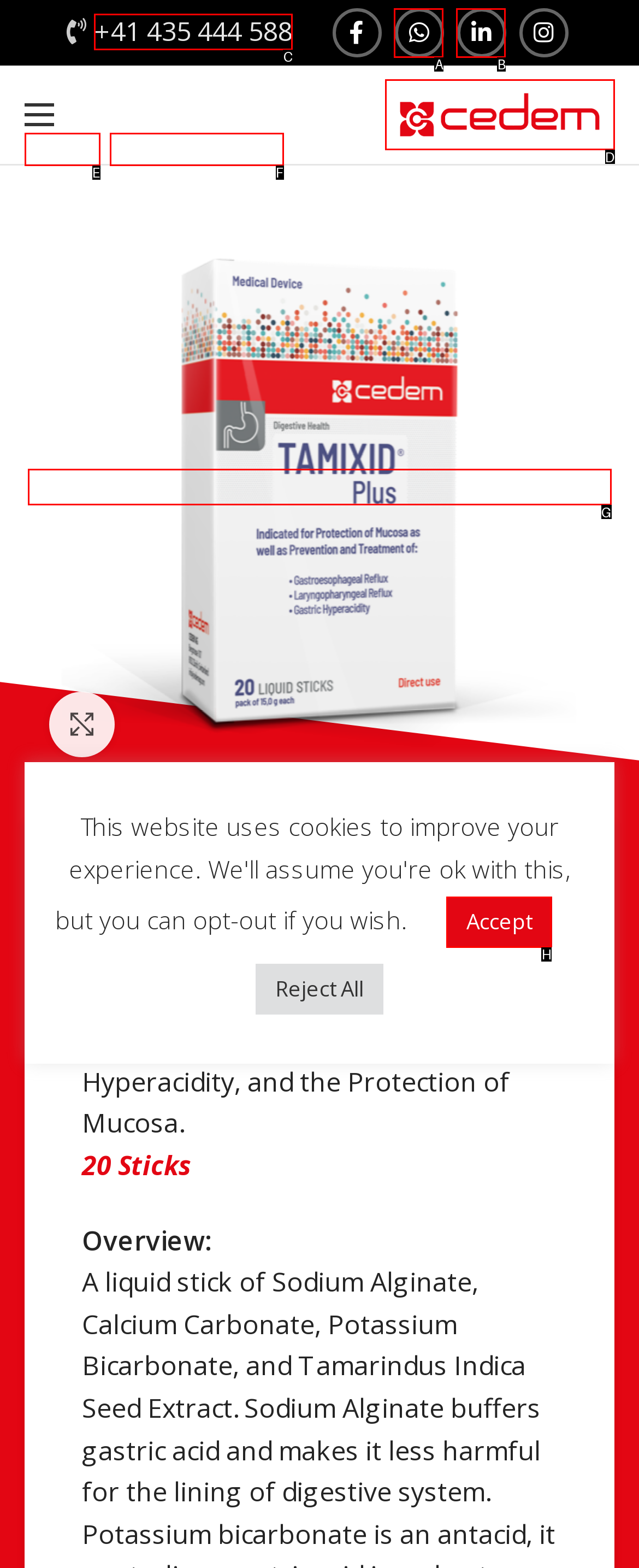From the available choices, determine which HTML element fits this description: alt="CEDEM AG – SWITZERLAND" Respond with the correct letter.

D